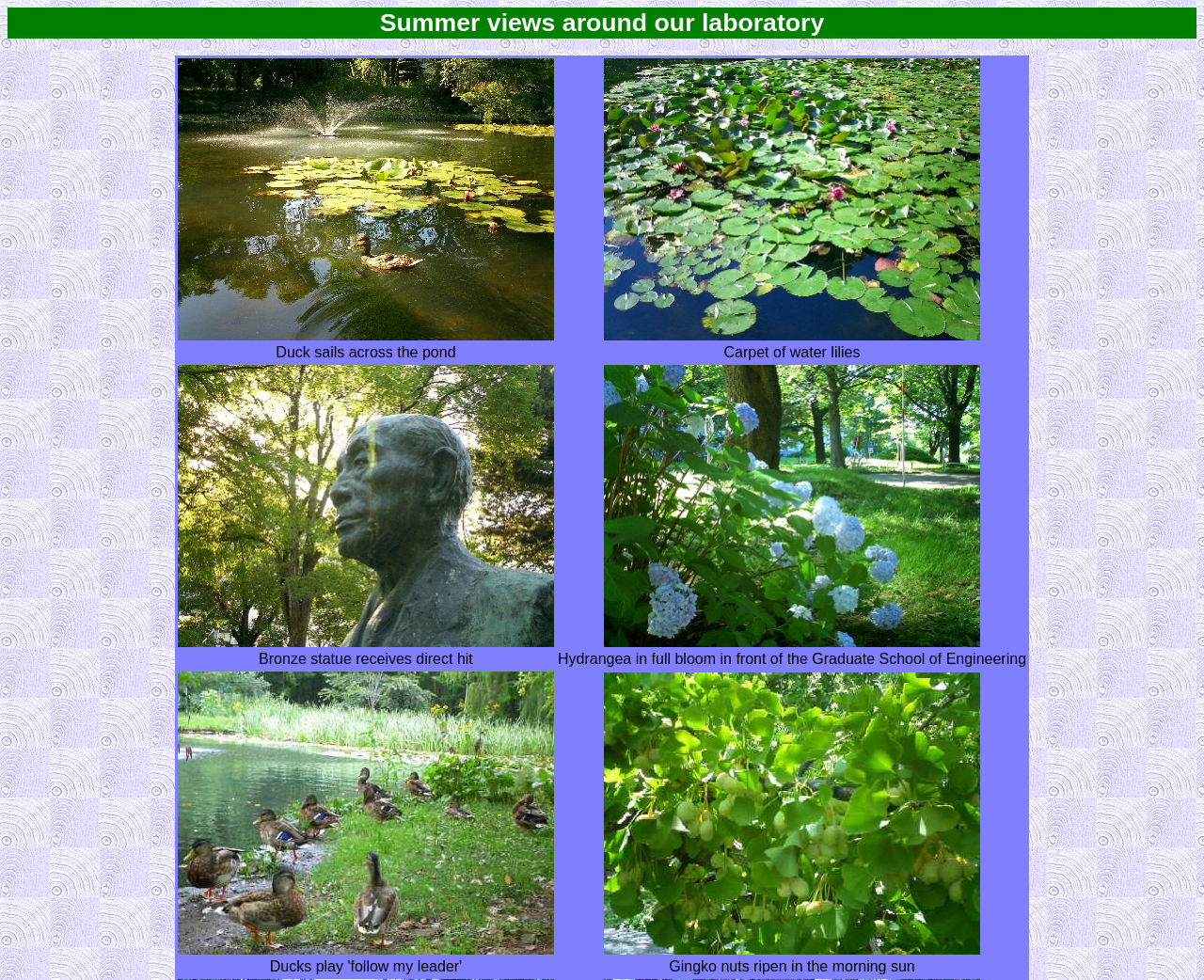Use a single word or phrase to respond to the question:
What is the text of the second table cell in the third row?

Carpet of water lilies